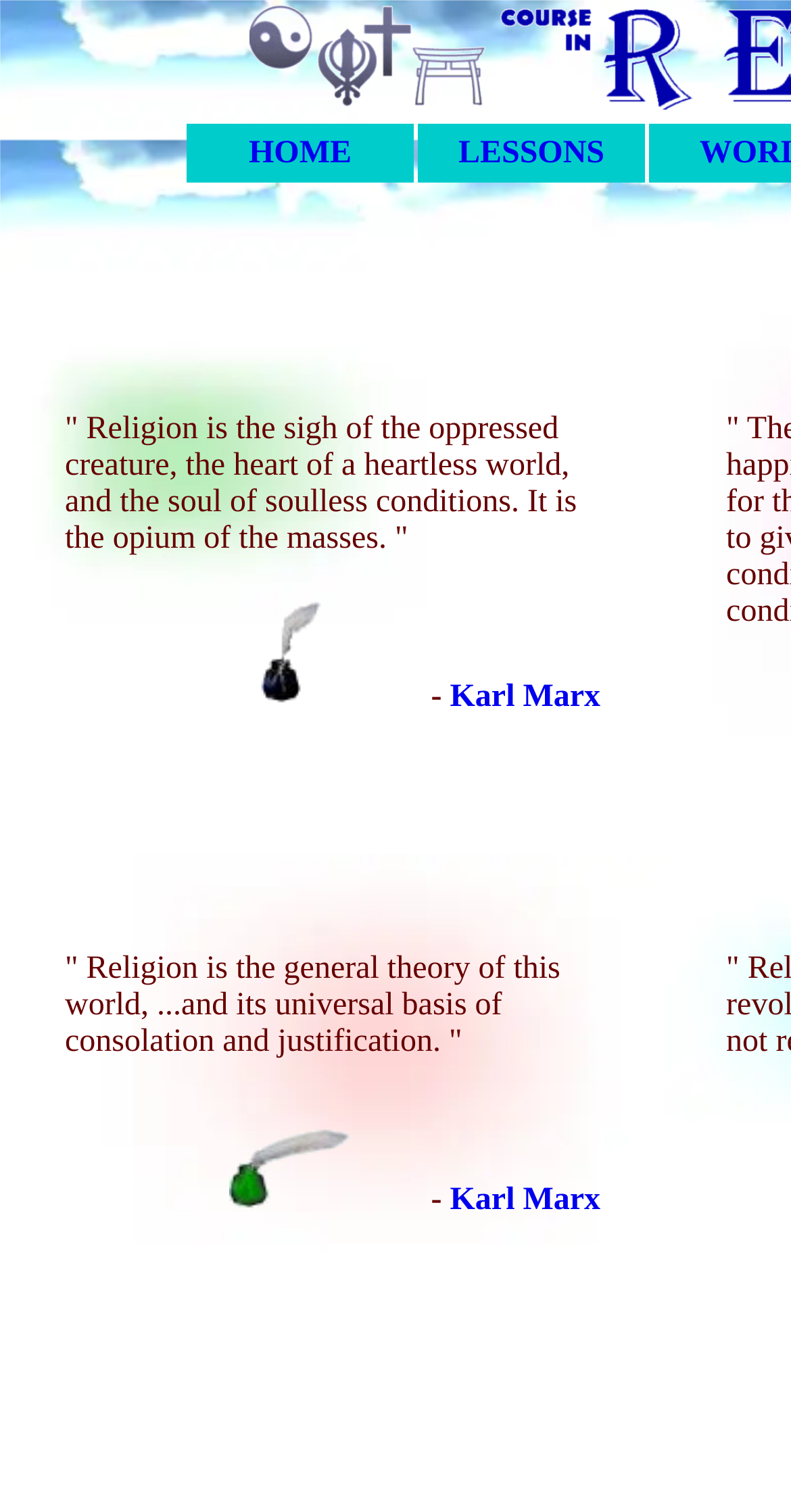Identify the bounding box of the HTML element described here: "HOME". Provide the coordinates as four float numbers between 0 and 1: [left, top, right, bottom].

[0.315, 0.09, 0.444, 0.112]